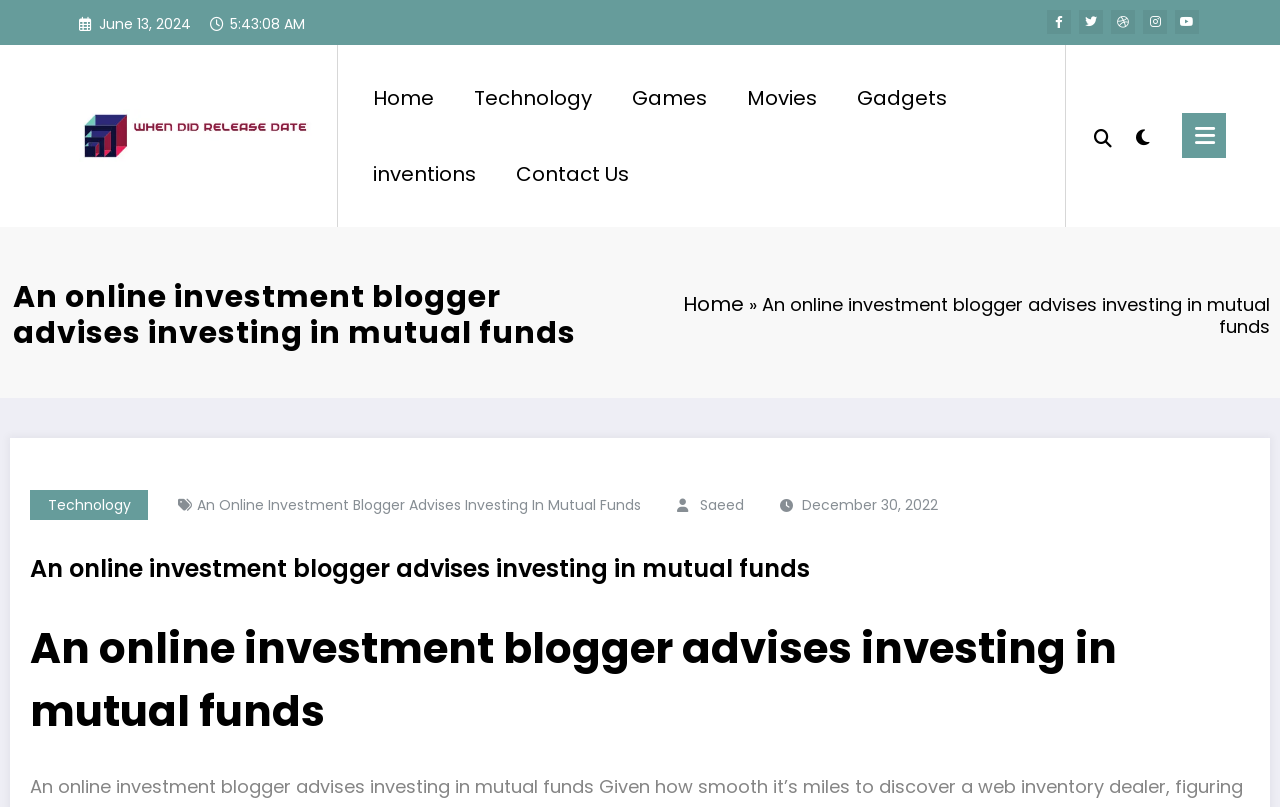Find the bounding box coordinates of the clickable element required to execute the following instruction: "Go to Home page". Provide the coordinates as four float numbers between 0 and 1, i.e., [left, top, right, bottom].

[0.276, 0.08, 0.355, 0.162]